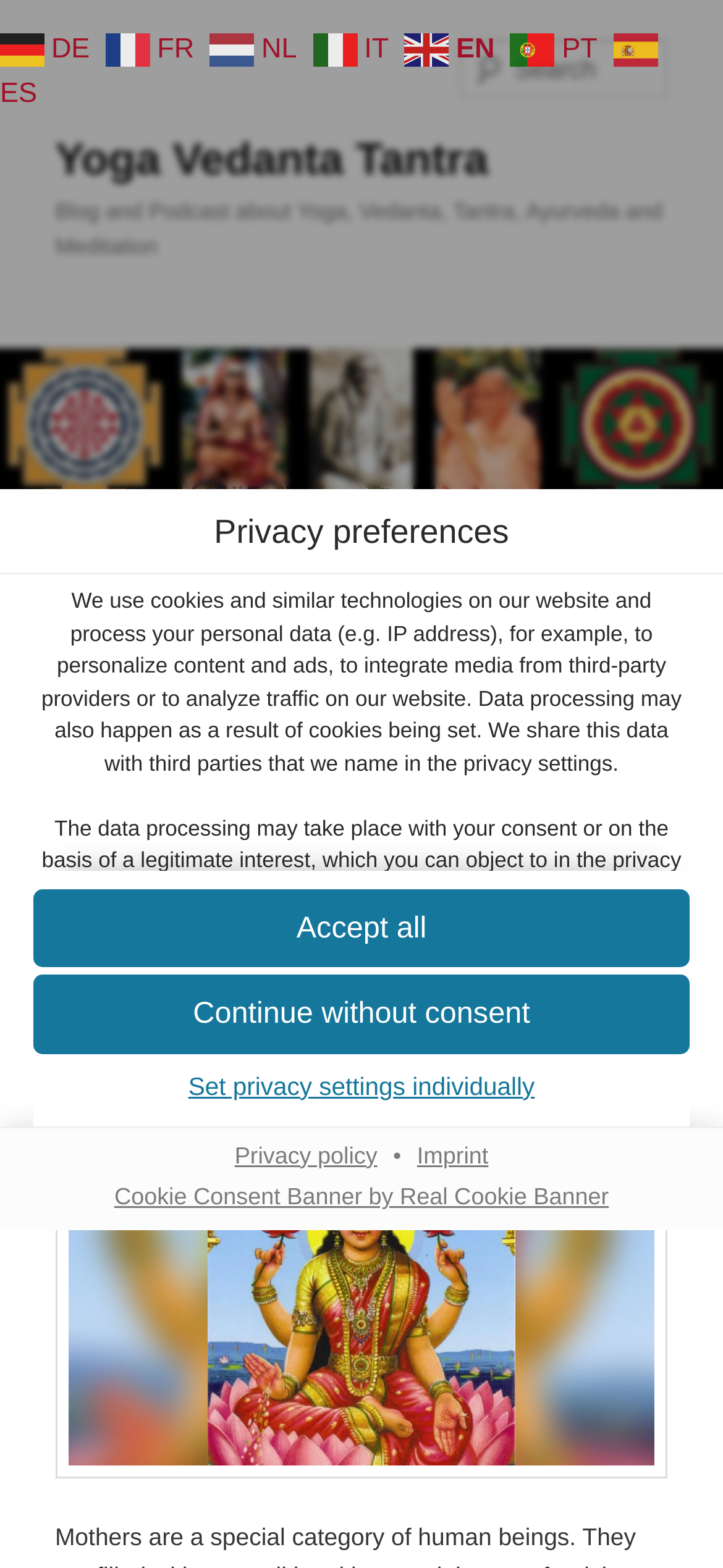Based on the element description: "12. February 2024", identify the UI element and provide its bounding box coordinates. Use four float numbers between 0 and 1, [left, top, right, bottom].

[0.223, 0.636, 0.483, 0.652]